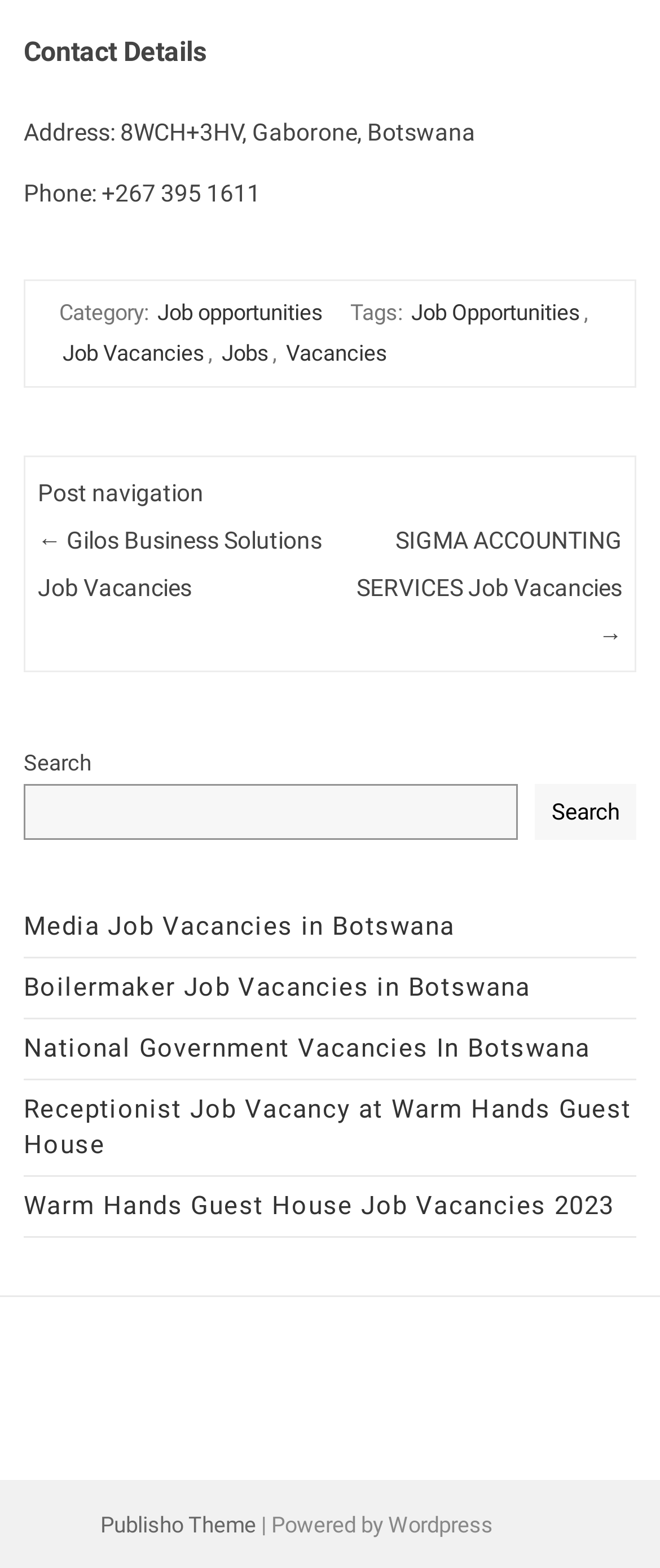Answer the question briefly using a single word or phrase: 
What is the purpose of the search box?

To search for job vacancies